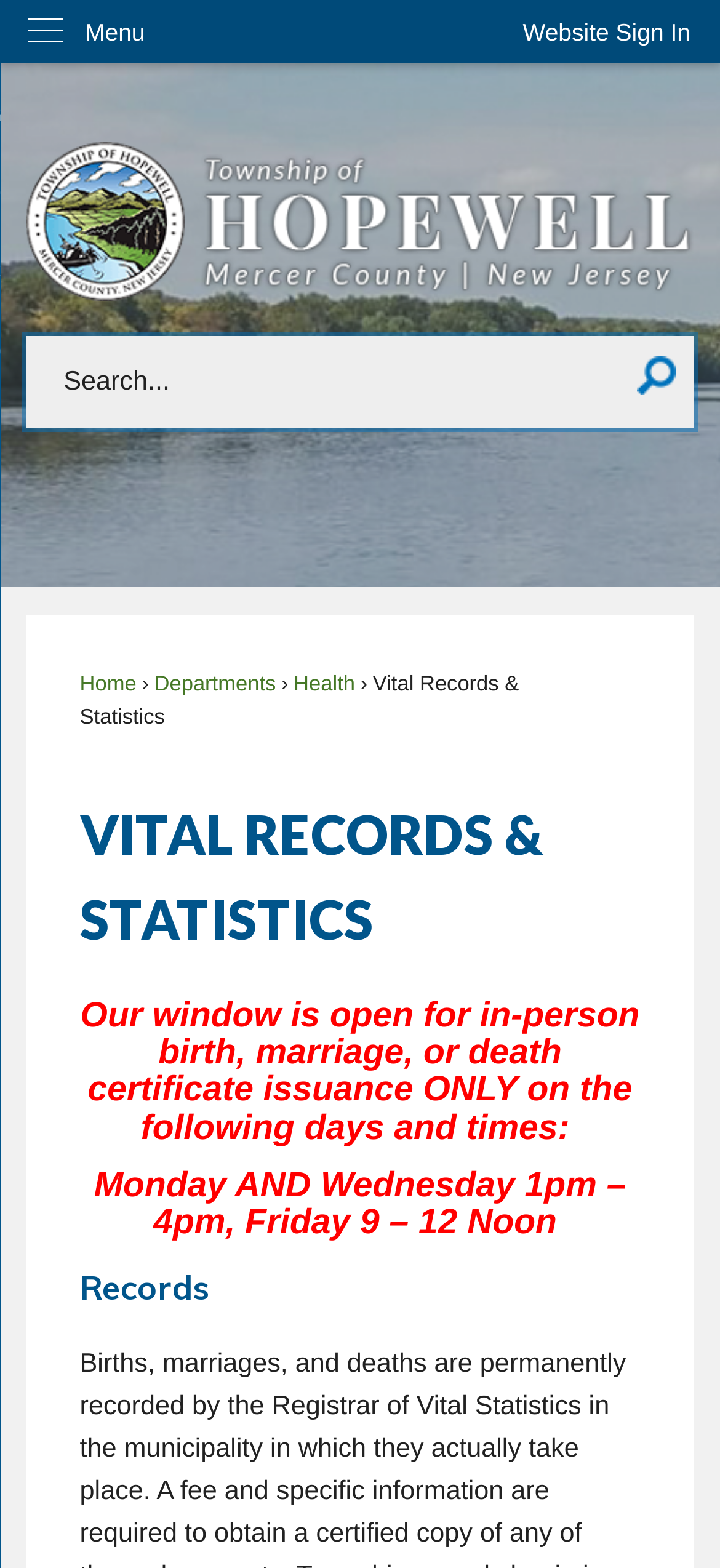Can you find the bounding box coordinates for the element that needs to be clicked to execute this instruction: "Learn more about vital records and statistics"? The coordinates should be given as four float numbers between 0 and 1, i.e., [left, top, right, bottom].

[0.111, 0.505, 0.889, 0.614]